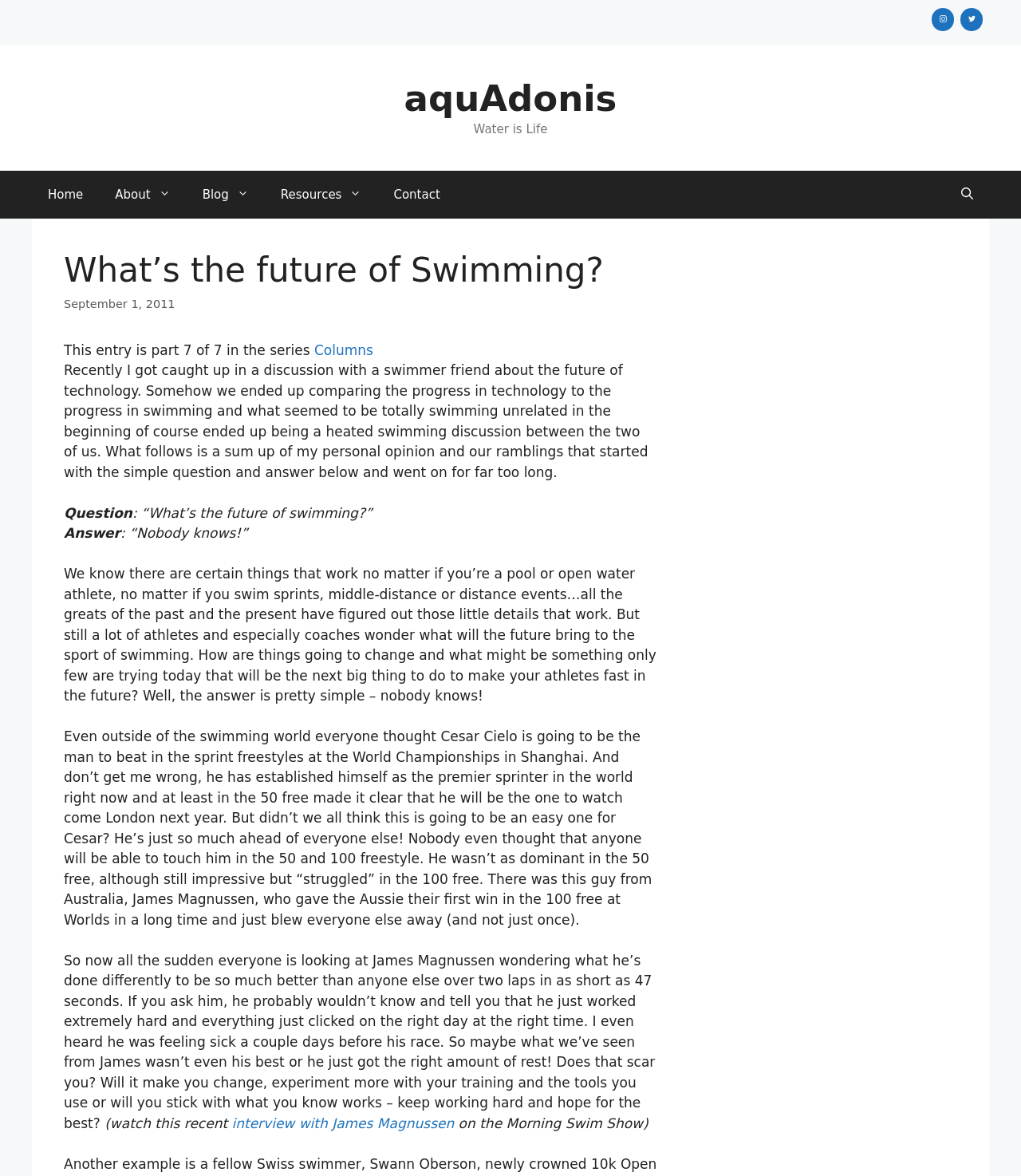Answer the following inquiry with a single word or phrase:
What is the date of the blog post?

September 1, 2011